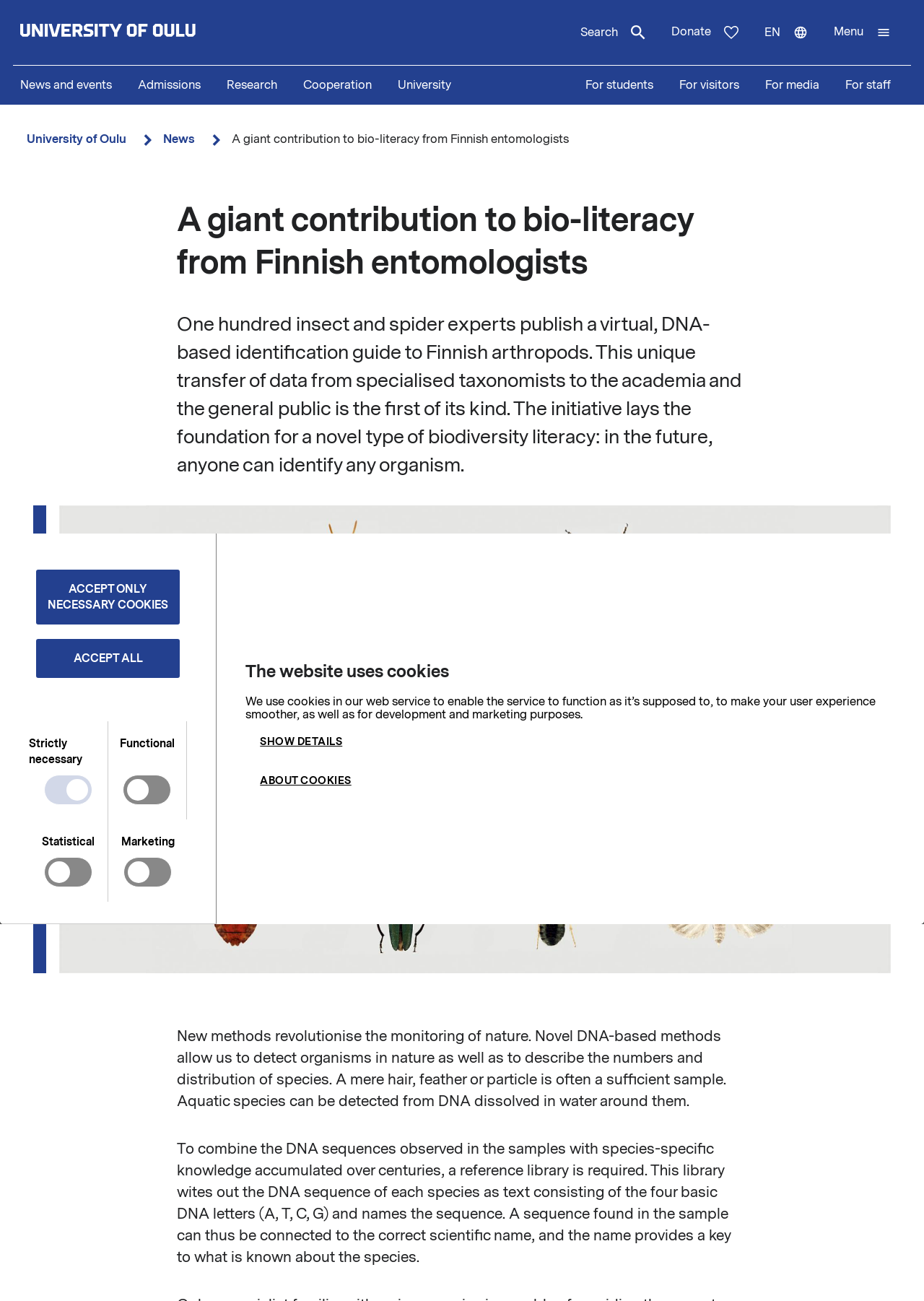Please determine the bounding box coordinates of the element's region to click in order to carry out the following instruction: "Switch language". The coordinates should be four float numbers between 0 and 1, i.e., [left, top, right, bottom].

[0.813, 0.0, 0.888, 0.05]